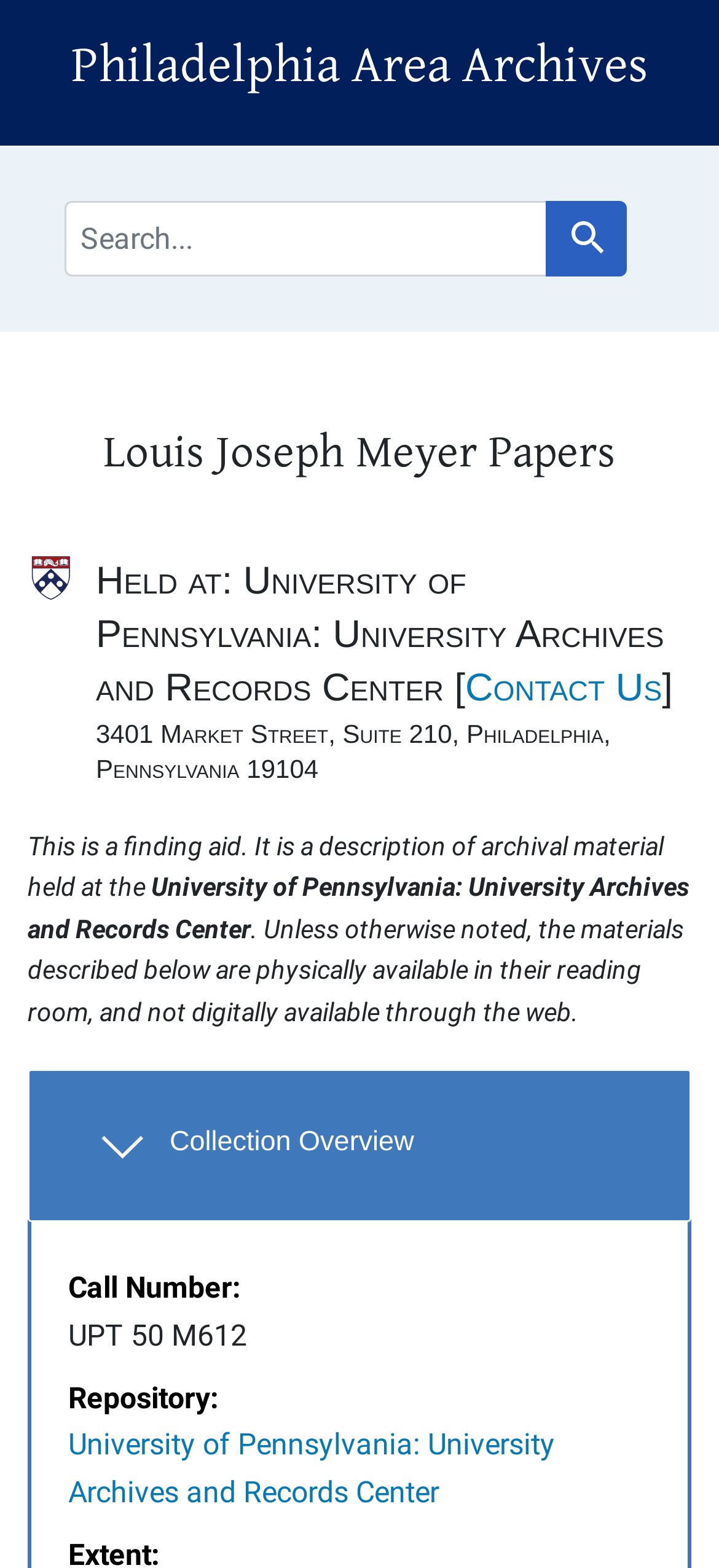Generate a comprehensive description of the contents of the webpage.

The webpage is about the Louis Joseph Meyer Papers, which are archived at the University of Pennsylvania: University Archives and Records Center. At the top, there are two links, "Skip to search" and "Skip to main content", followed by a heading that reads "Philadelphia Area Archives". Below this, there is a navigation section labeled "Search", which contains a search bar with a placeholder text "search for" and a "Search" button.

The main content section is divided into several parts. The first part has a heading "Louis Joseph Meyer Papers" and provides information about the archival material, including its location and a description of the collection. There is also a link to "Contact Us" and an address listed.

The next section has a heading "Notifications" and is followed by a description of the archival material, stating that it is physically available in the reading room and not digitally available through the web. Below this, there is a section labeled "Overview and metadata sections" with a heading "Collection Overview". This section contains a button that expands to reveal more information, including a description list with terms such as "Call Number" and "Repository", and their corresponding details.

Throughout the webpage, there are several headings and subheadings that organize the content, making it easy to navigate and find specific information about the Louis Joseph Meyer Papers.